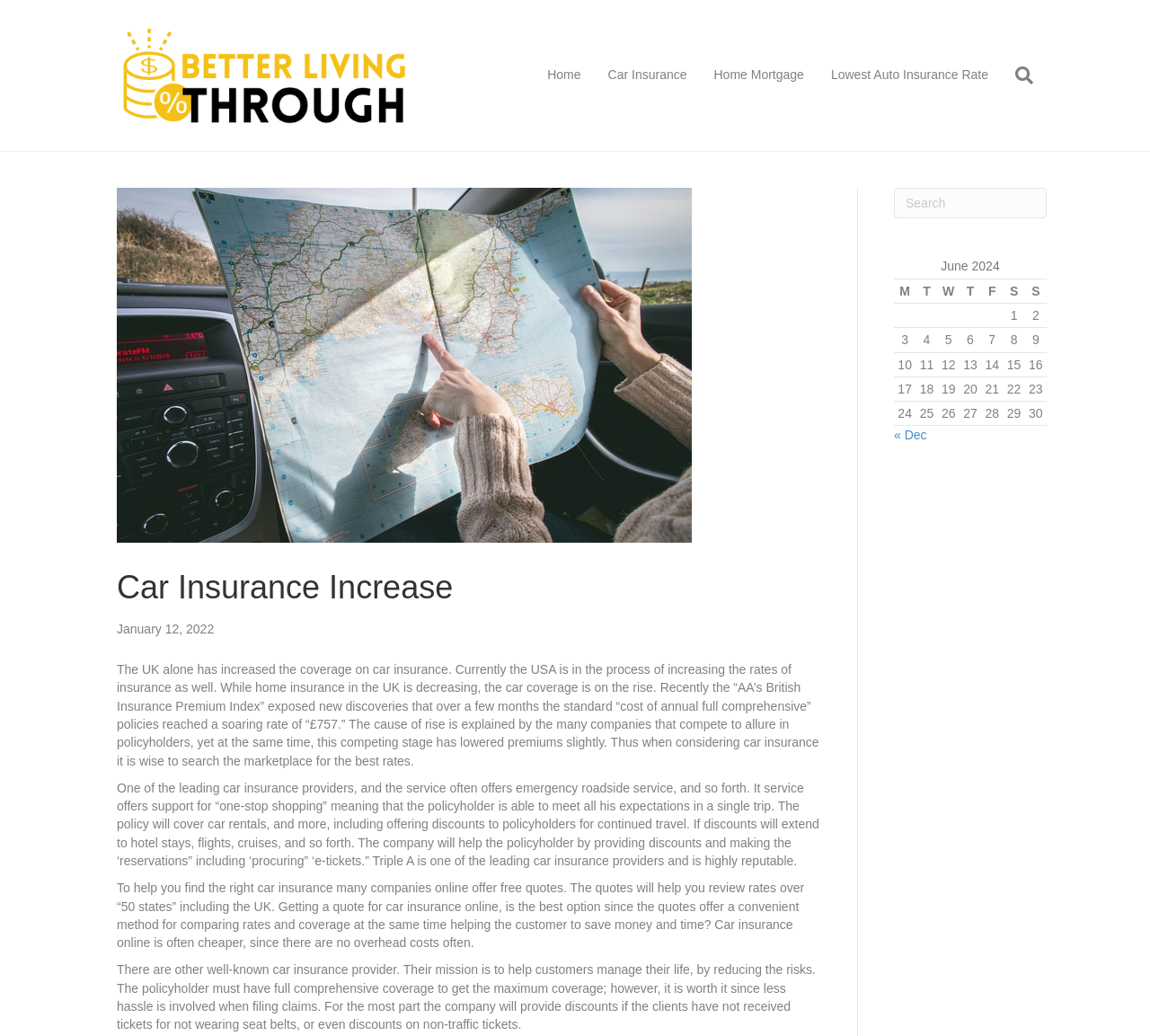What is the current date mentioned on the webpage?
Using the picture, provide a one-word or short phrase answer.

January 12, 2022